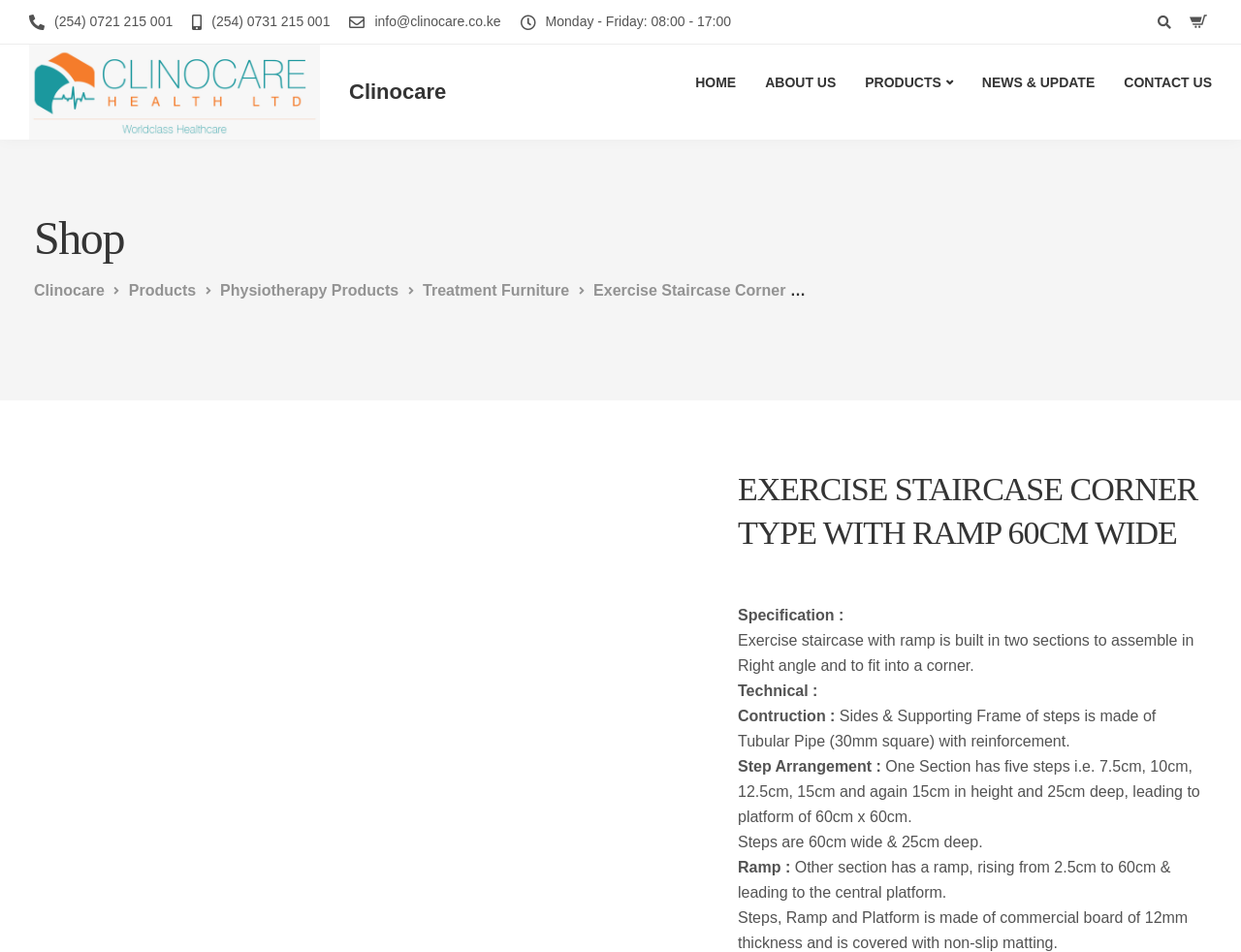Select the bounding box coordinates of the element I need to click to carry out the following instruction: "Read the news and updates".

[0.78, 0.047, 0.894, 0.126]